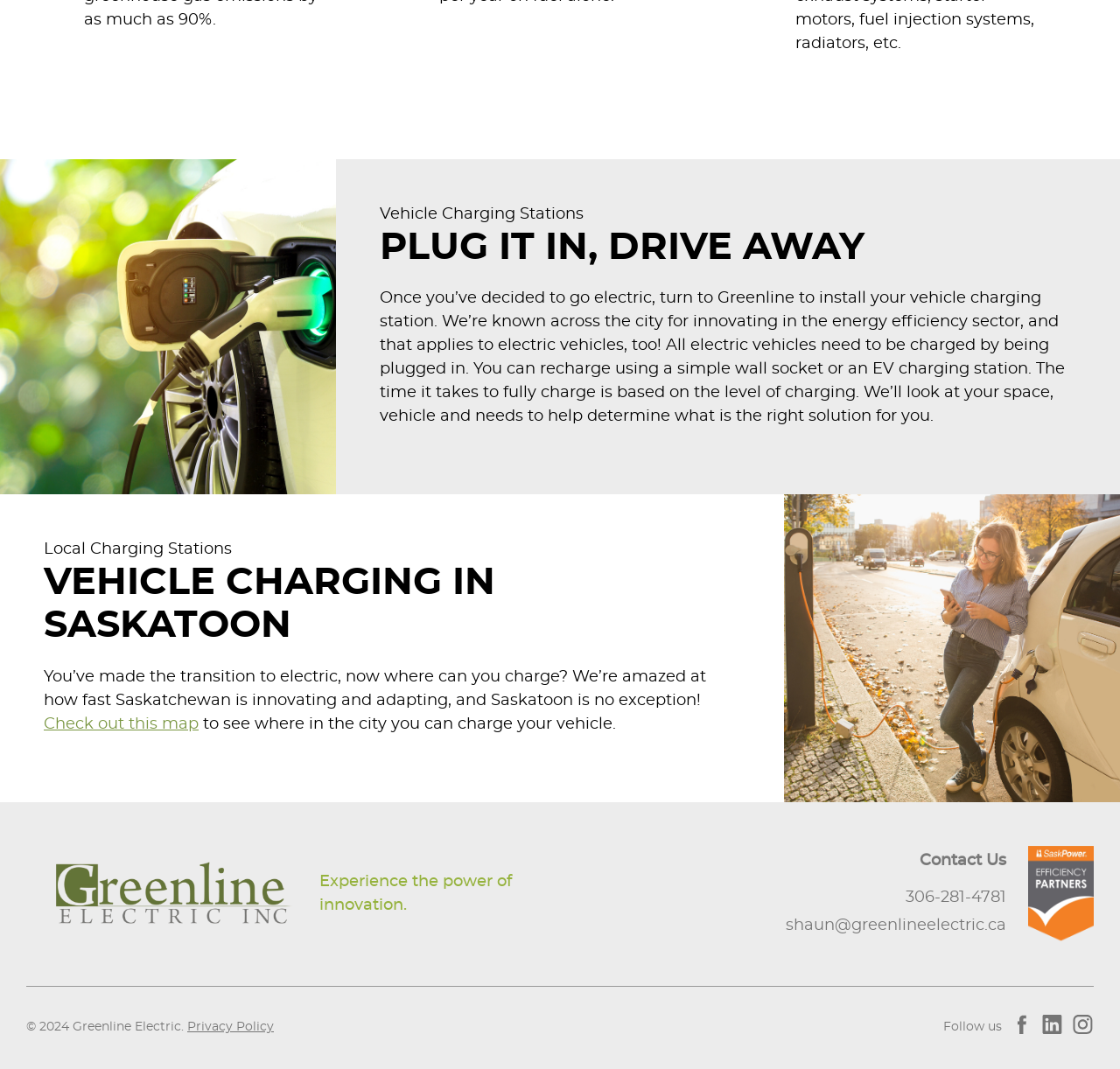Pinpoint the bounding box coordinates for the area that should be clicked to perform the following instruction: "View Privacy Policy".

[0.167, 0.955, 0.245, 0.967]